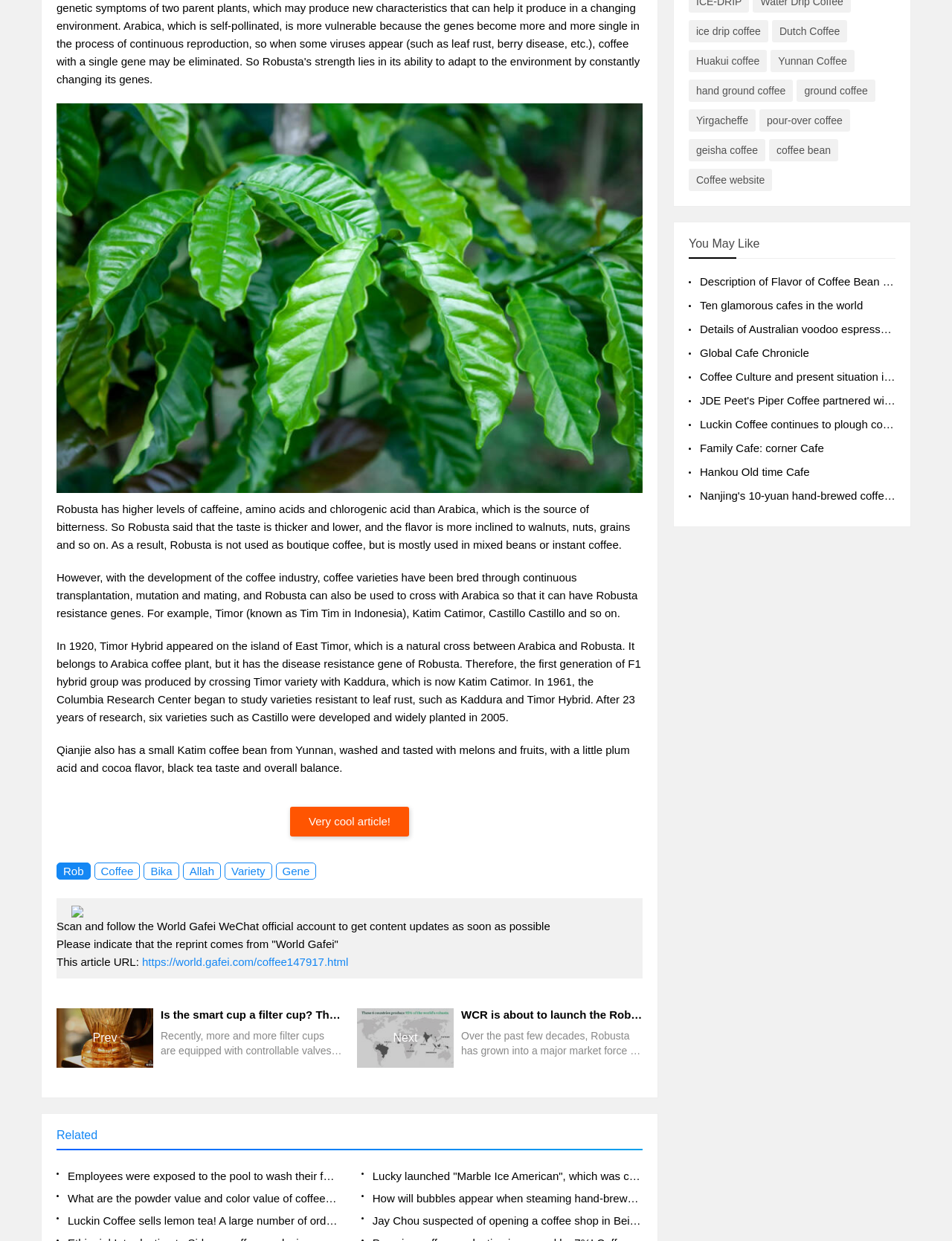What type of coffee is described in the article?
Using the image, provide a concise answer in one word or a short phrase.

Robusta